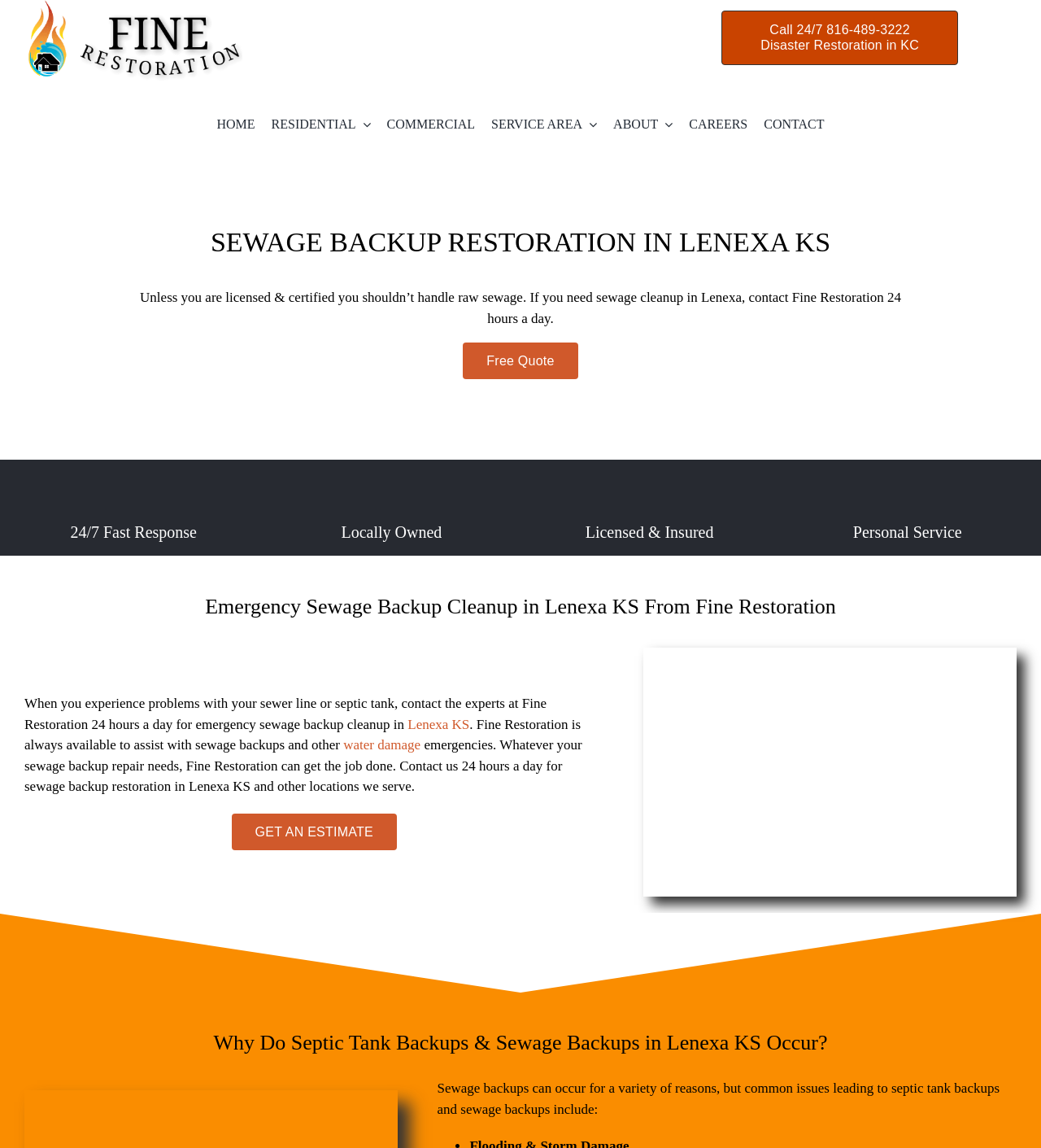Locate the bounding box coordinates of the element you need to click to accomplish the task described by this instruction: "Navigate to home page".

[0.208, 0.1, 0.245, 0.117]